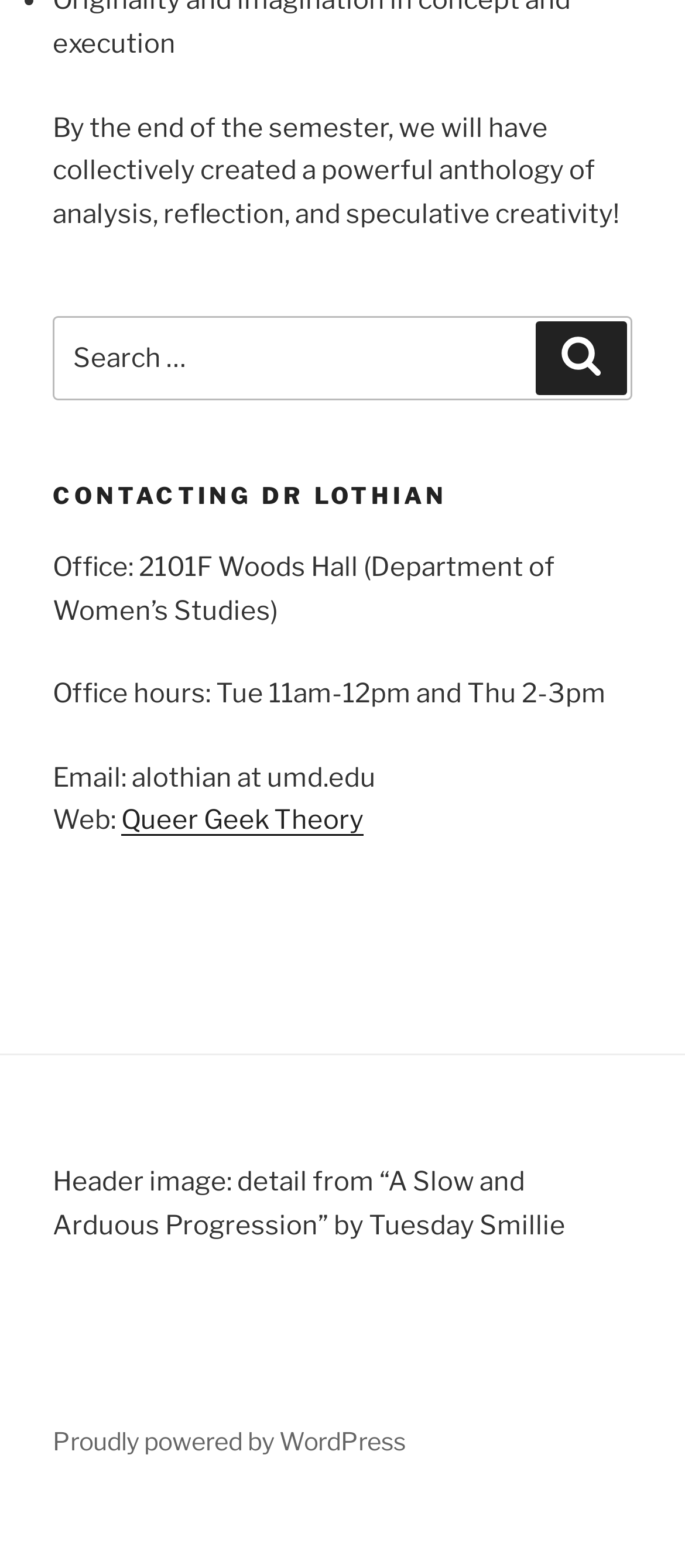Using the given description, provide the bounding box coordinates formatted as (top-left x, top-left y, bottom-right x, bottom-right y), with all values being floating point numbers between 0 and 1. Description: Queer Geek Theory

[0.177, 0.513, 0.531, 0.533]